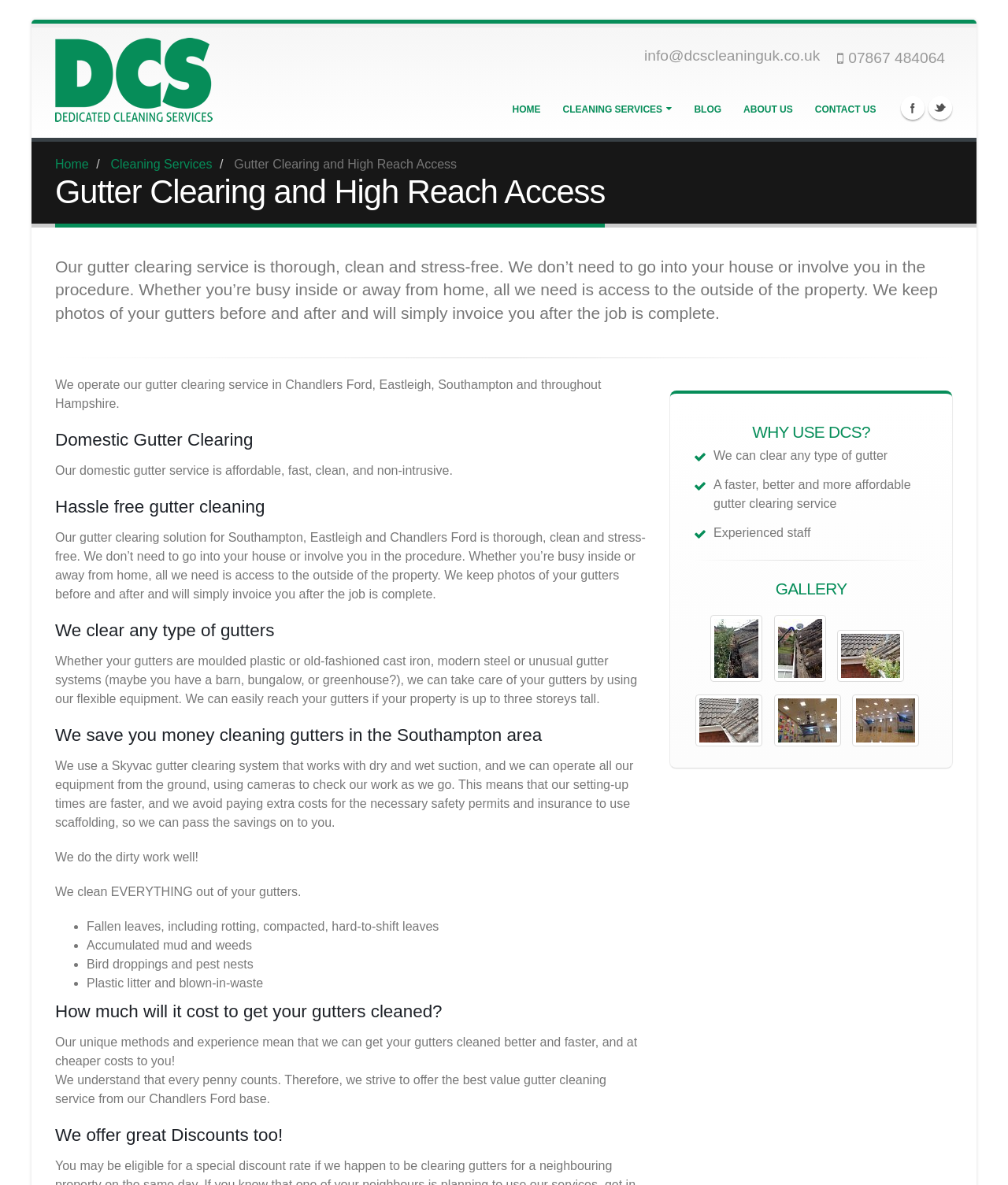Determine the bounding box coordinates for the area that should be clicked to carry out the following instruction: "Click on the 'CONTACT US' link".

[0.798, 0.079, 0.879, 0.106]